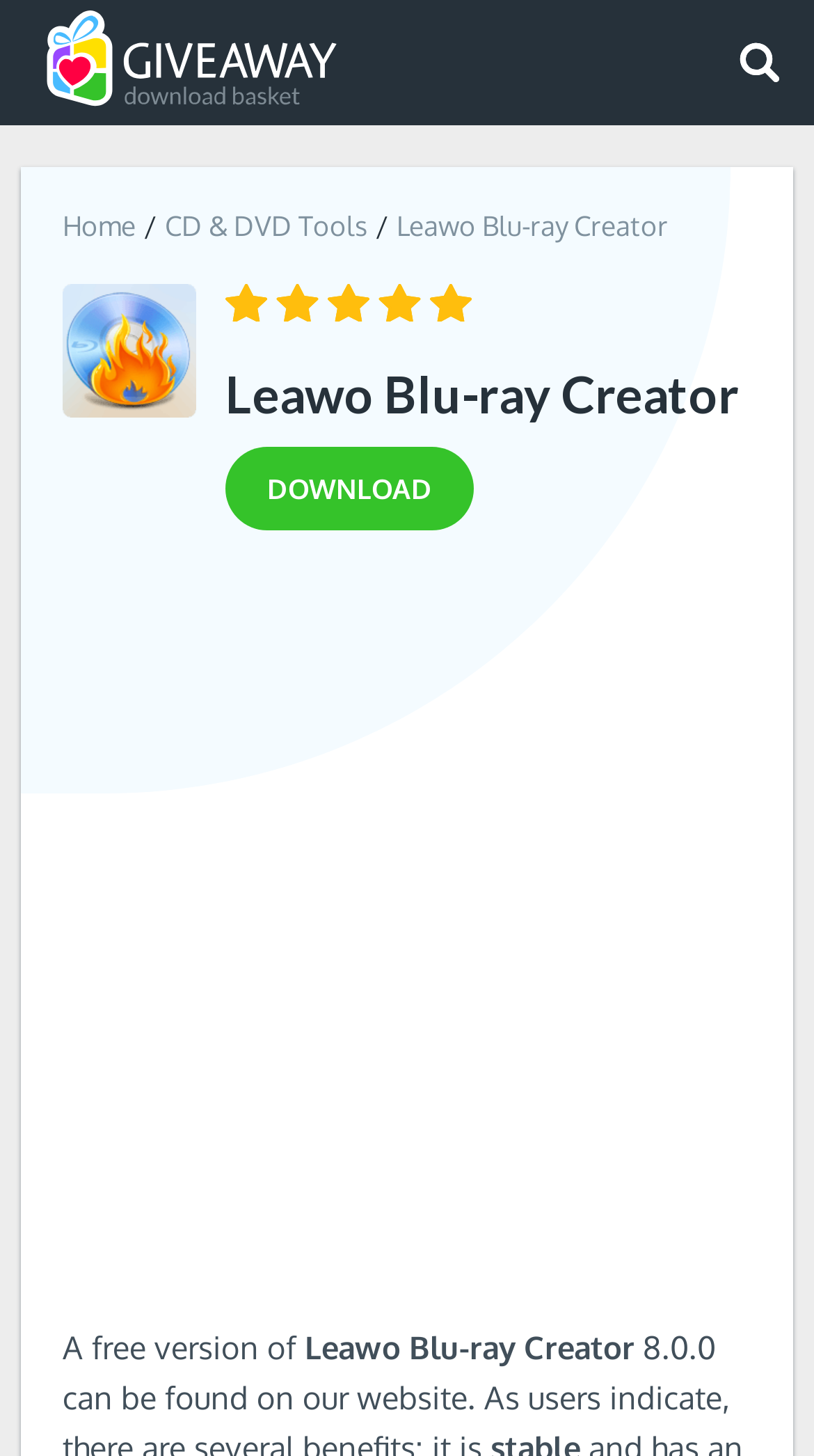Provide the bounding box coordinates, formatted as (top-left x, top-left y, bottom-right x, bottom-right y), with all values being floating point numbers between 0 and 1. Identify the bounding box of the UI element that matches the description: download

[0.277, 0.307, 0.582, 0.364]